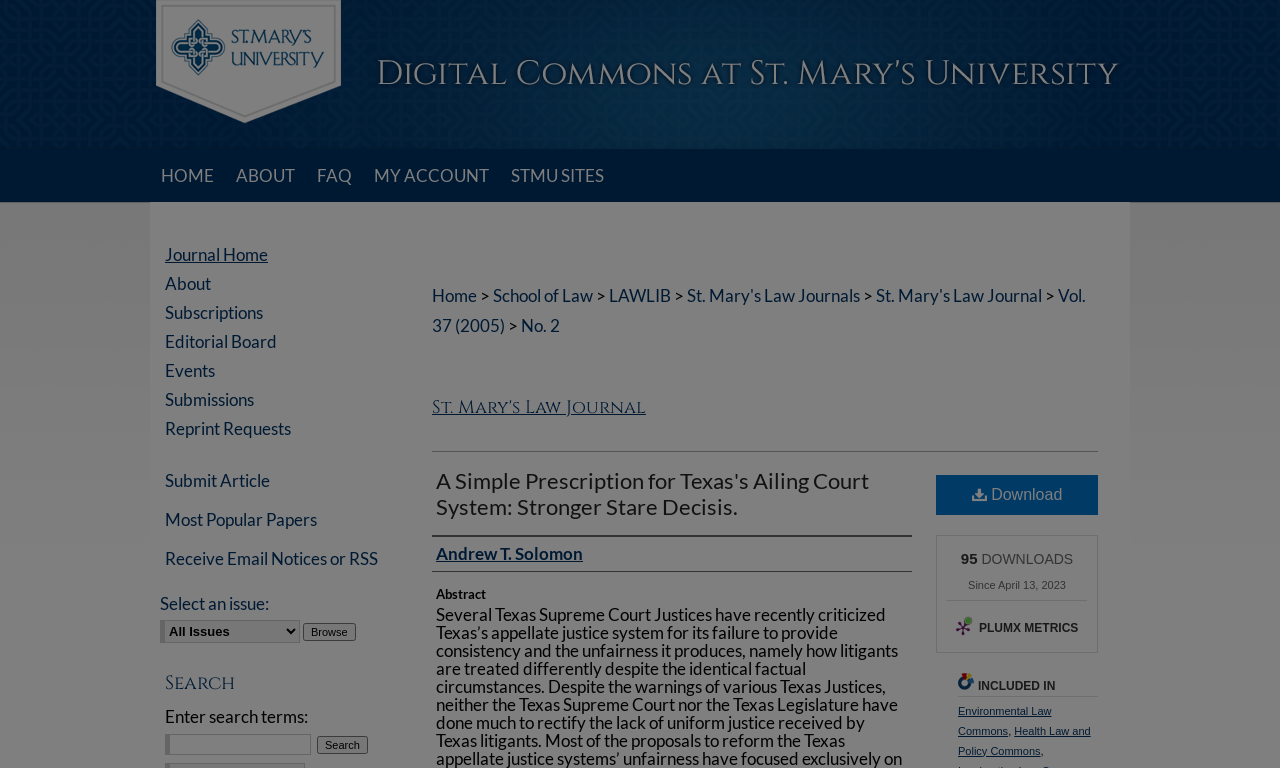Find the bounding box coordinates for the area that must be clicked to perform this action: "Click on GO".

None